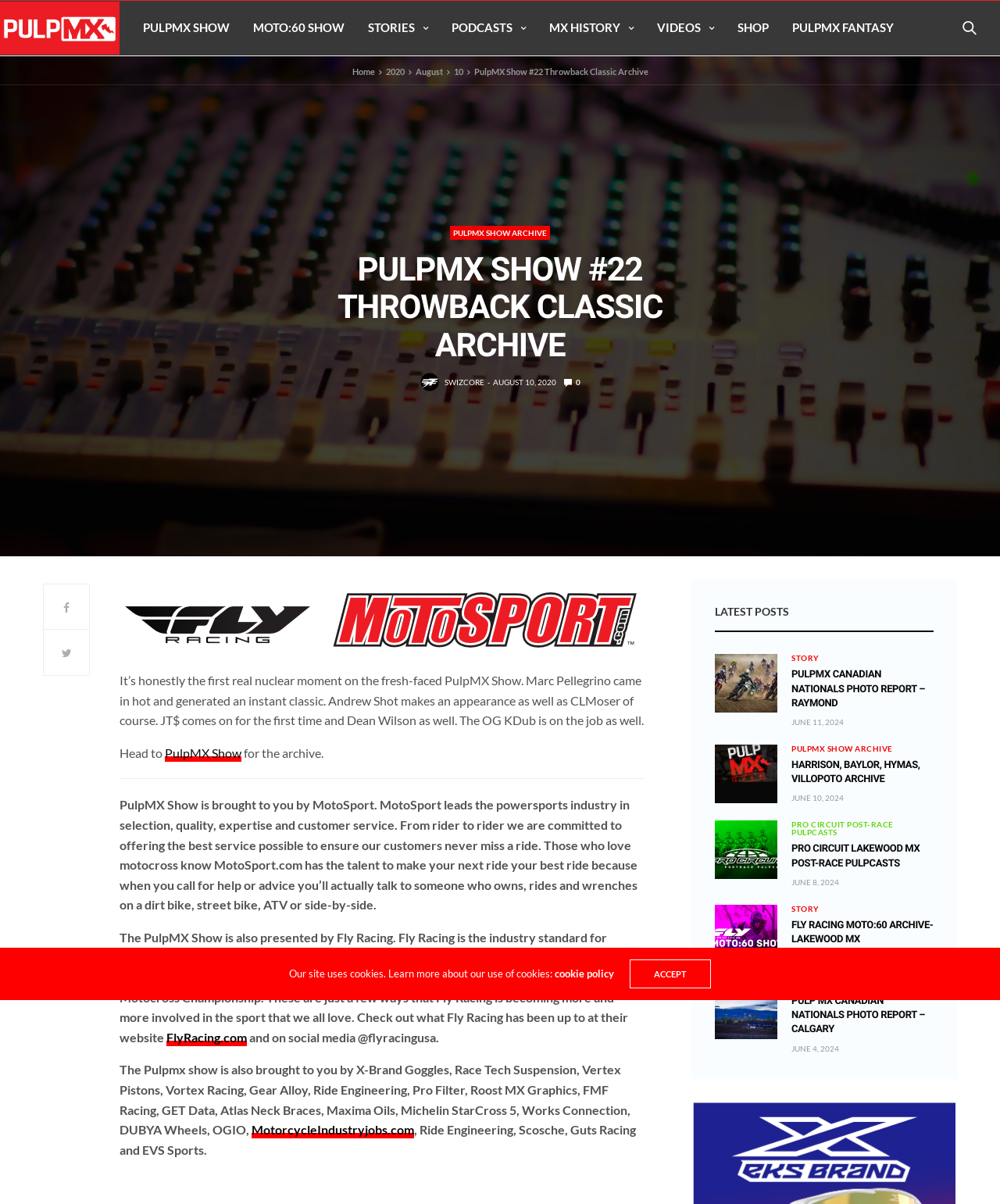Pinpoint the bounding box coordinates of the element you need to click to execute the following instruction: "Search for something". The bounding box should be represented by four float numbers between 0 and 1, in the format [left, top, right, bottom].

[0.676, 0.046, 0.988, 0.086]